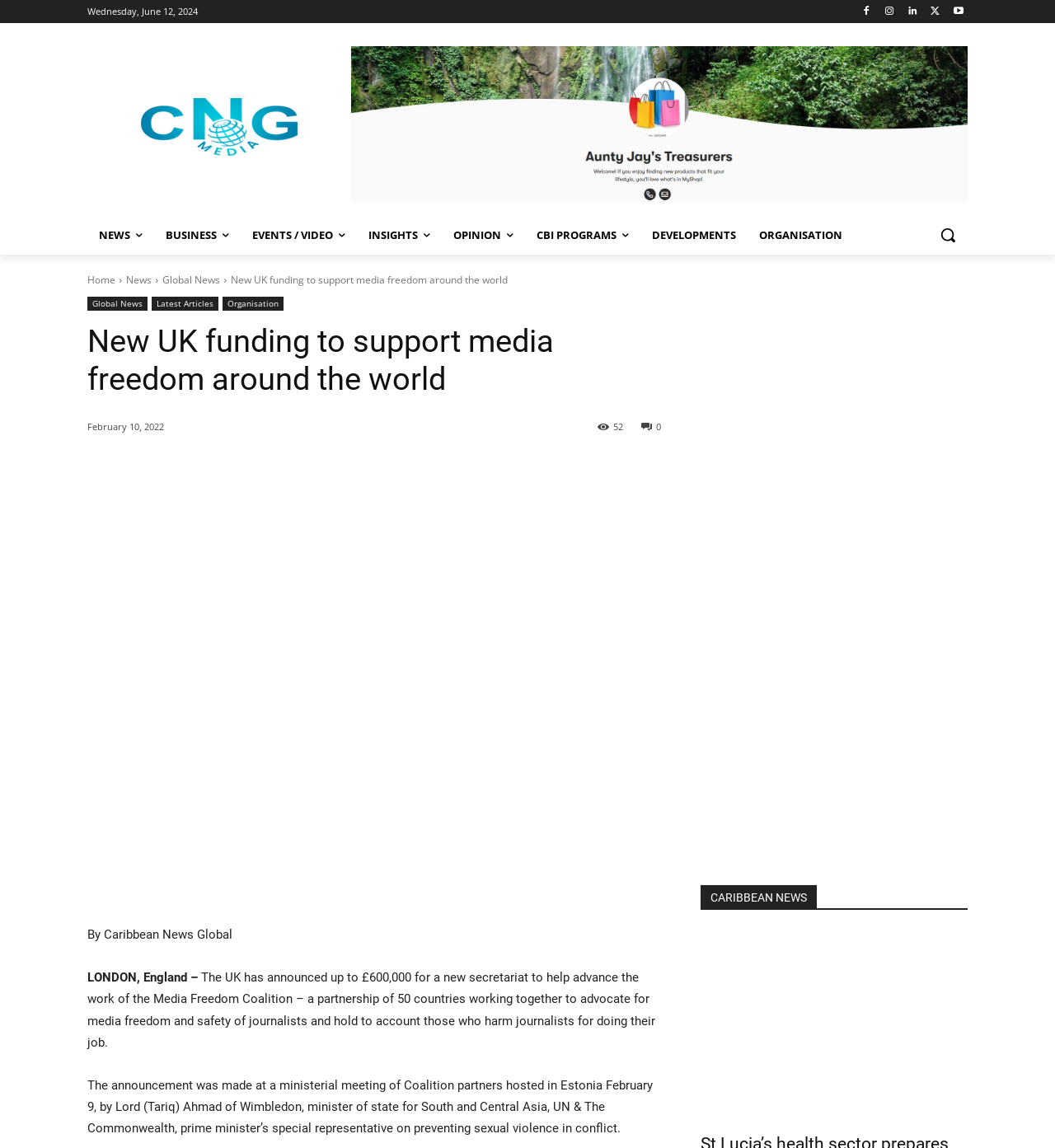Extract the bounding box of the UI element described as: "alt="spot_img"".

[0.664, 0.418, 0.917, 0.573]